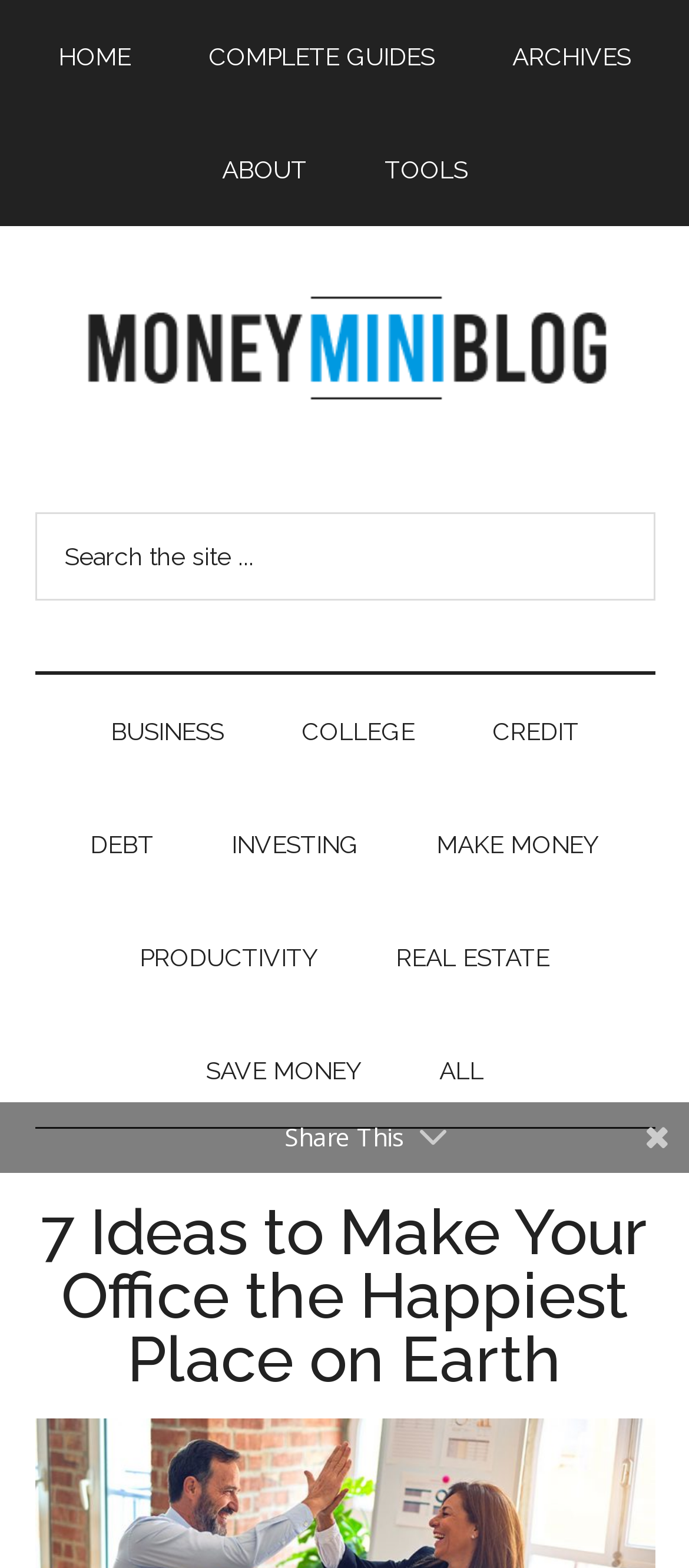Please identify the bounding box coordinates of the area that needs to be clicked to follow this instruction: "Read about Money and Productivity".

[0.05, 0.281, 0.273, 0.478]